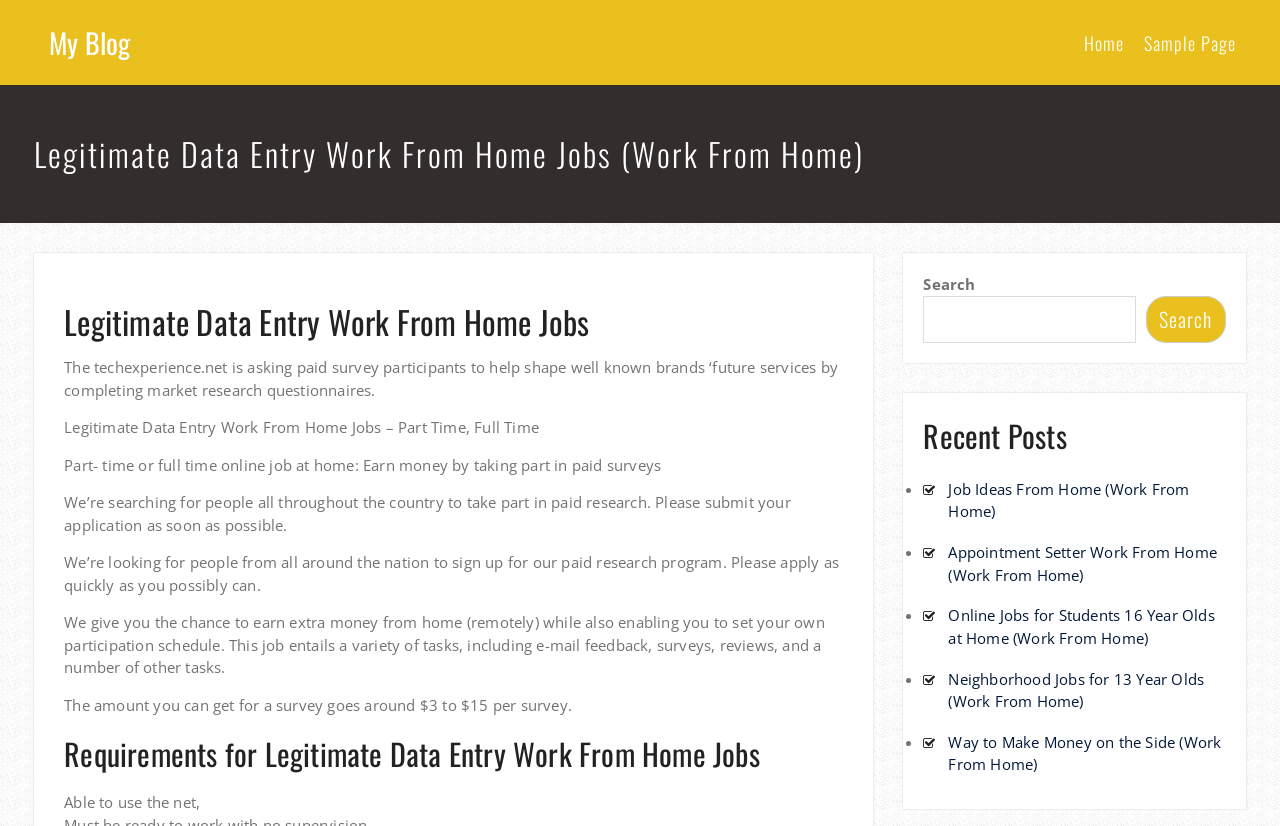What type of tasks are involved in the job?
Please use the image to provide a one-word or short phrase answer.

Email feedback, surveys, reviews, etc.